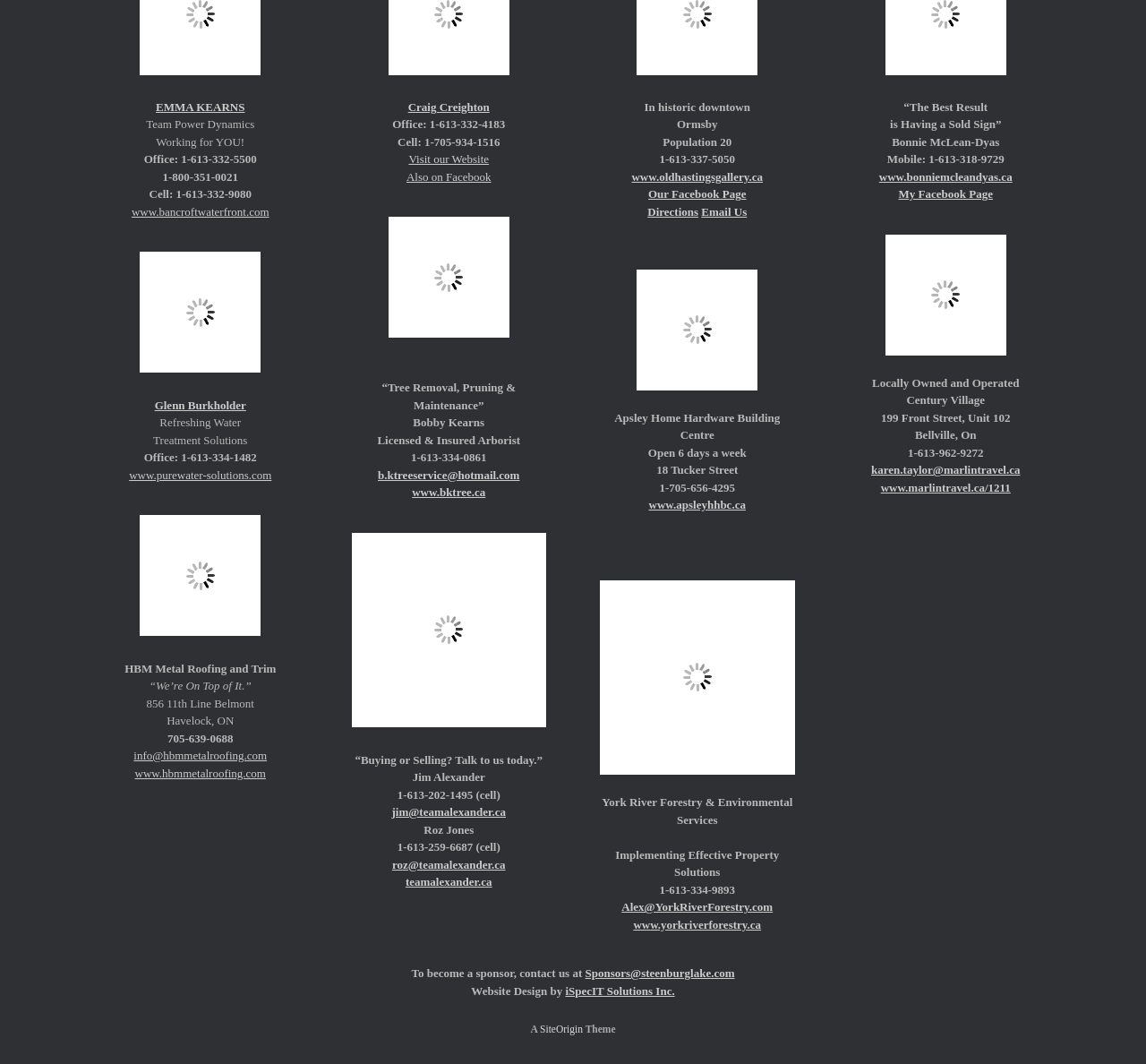Find the bounding box coordinates of the area that needs to be clicked in order to achieve the following instruction: "Call Office at 1-613-332-5500". The coordinates should be specified as four float numbers between 0 and 1, i.e., [left, top, right, bottom].

[0.126, 0.144, 0.224, 0.156]